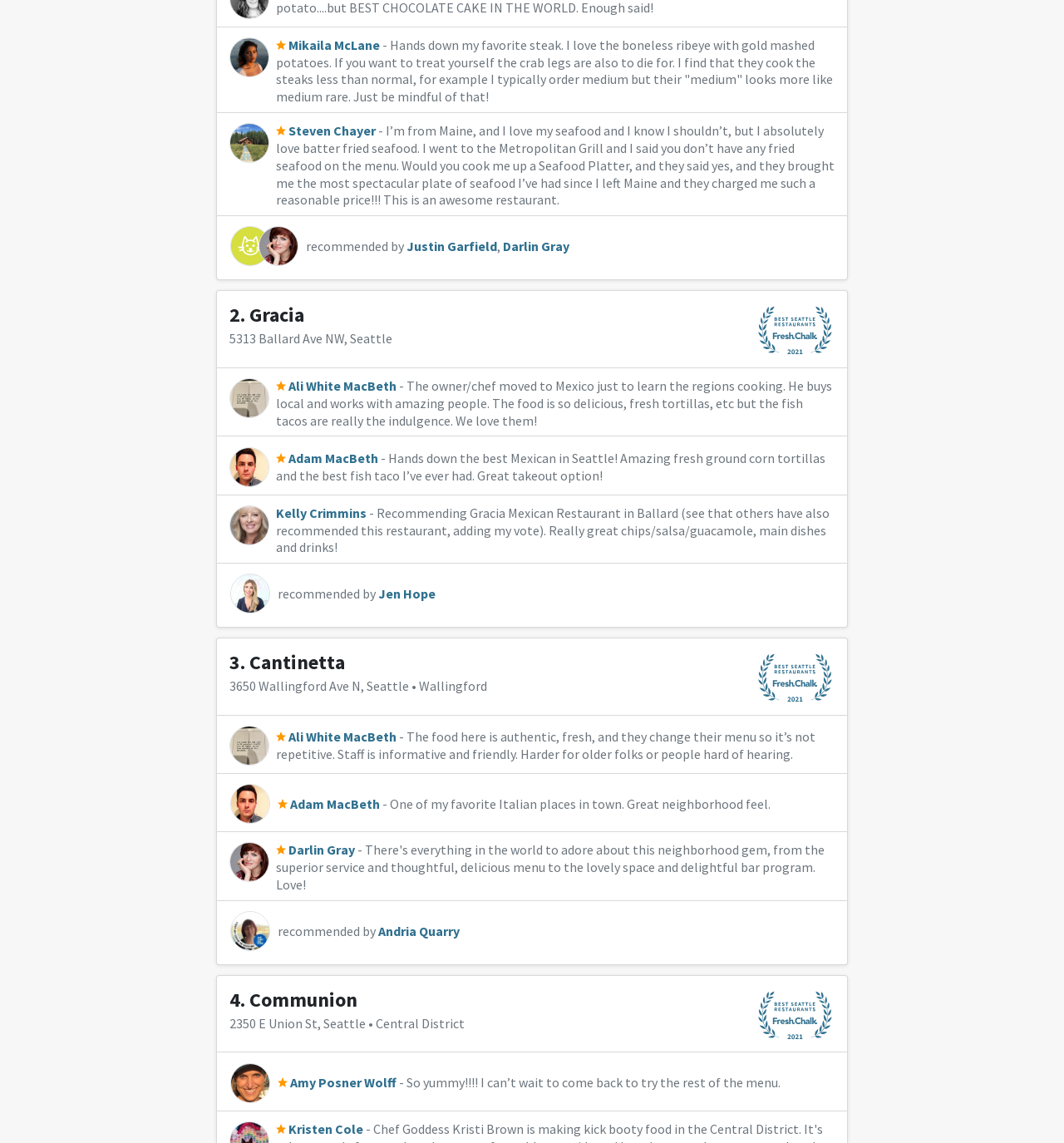Determine the bounding box for the UI element that matches this description: "WordPress".

None